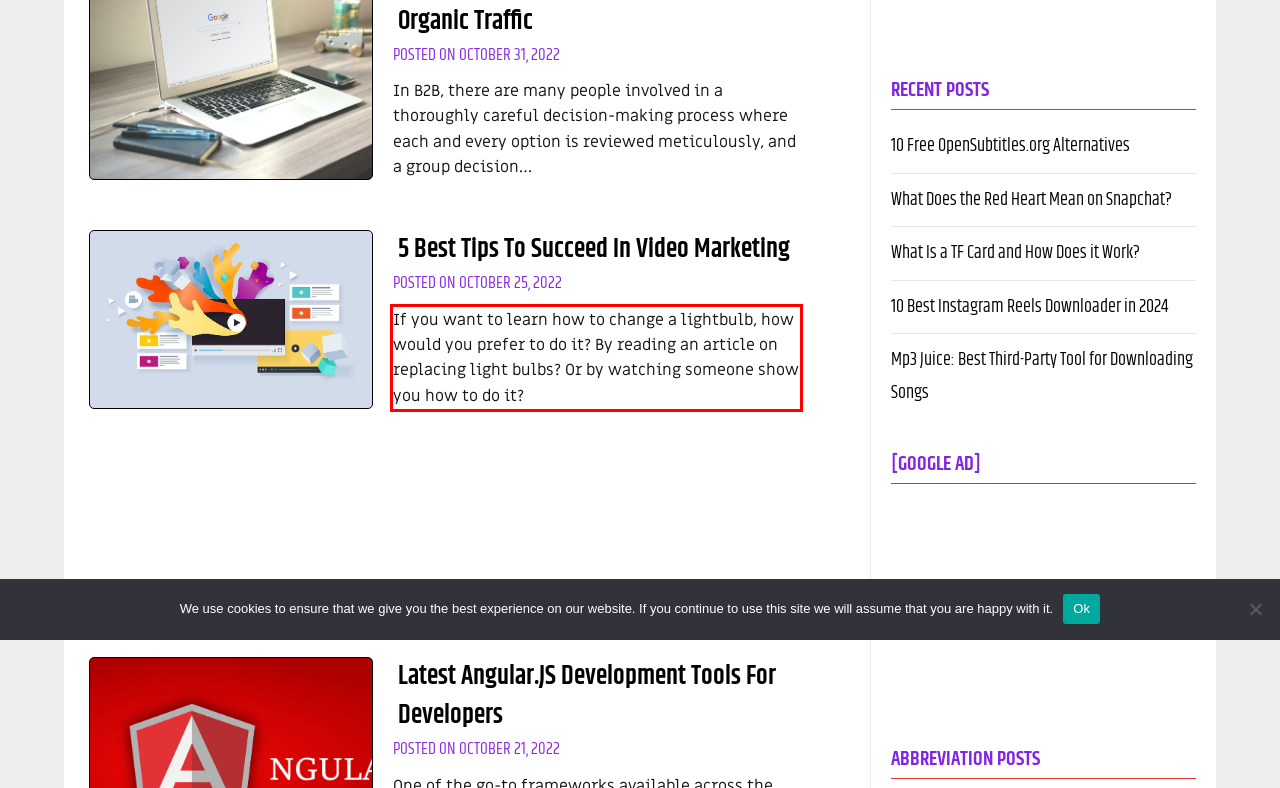Please look at the screenshot provided and find the red bounding box. Extract the text content contained within this bounding box.

If you want to learn how to change a lightbulb, how would you prefer to do it? By reading an article on replacing light bulbs? Or by watching someone show you how to do it?